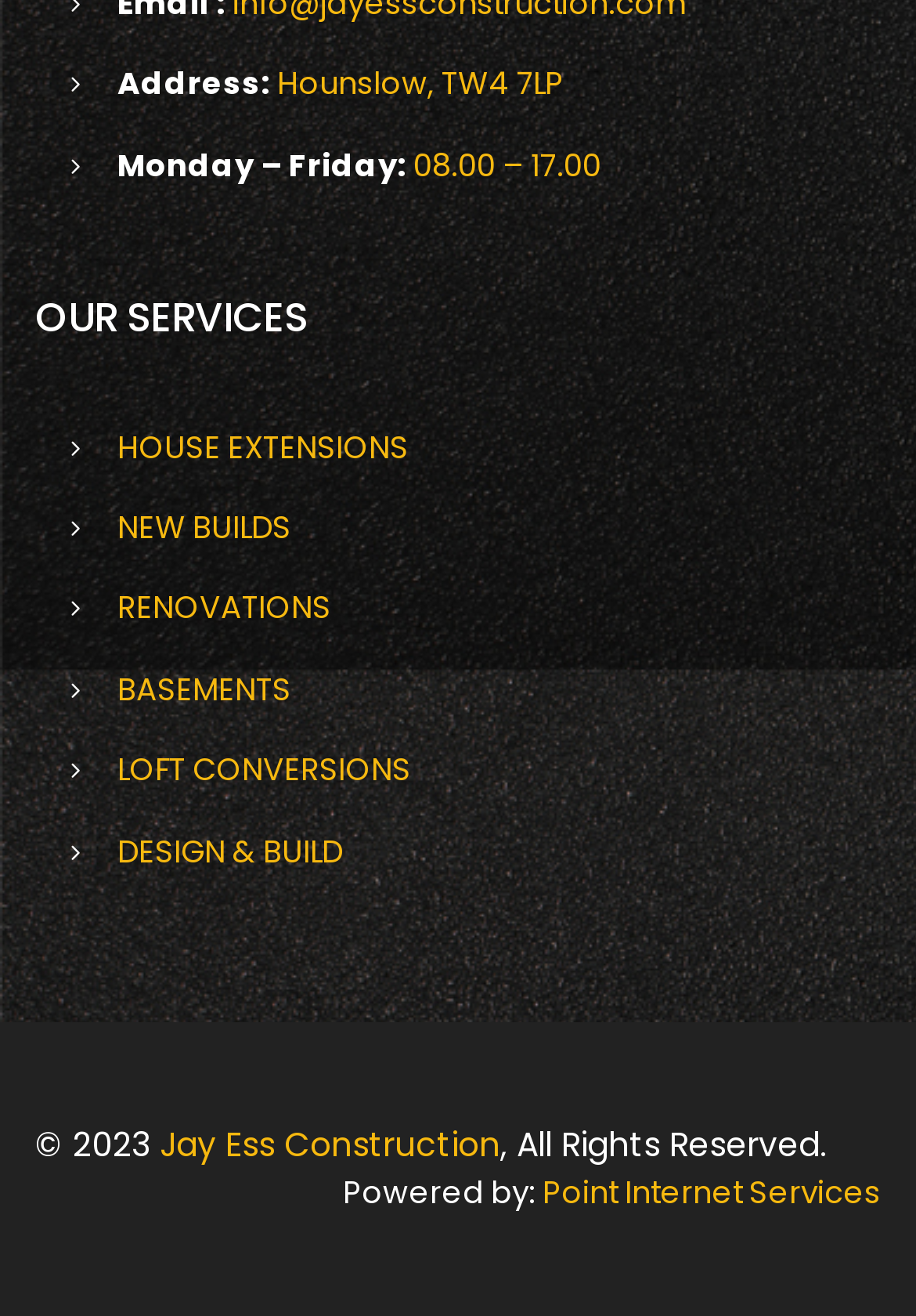Please specify the bounding box coordinates in the format (top-left x, top-left y, bottom-right x, bottom-right y), with values ranging from 0 to 1. Identify the bounding box for the UI component described as follows: NEW BUILDS

[0.128, 0.384, 0.318, 0.418]